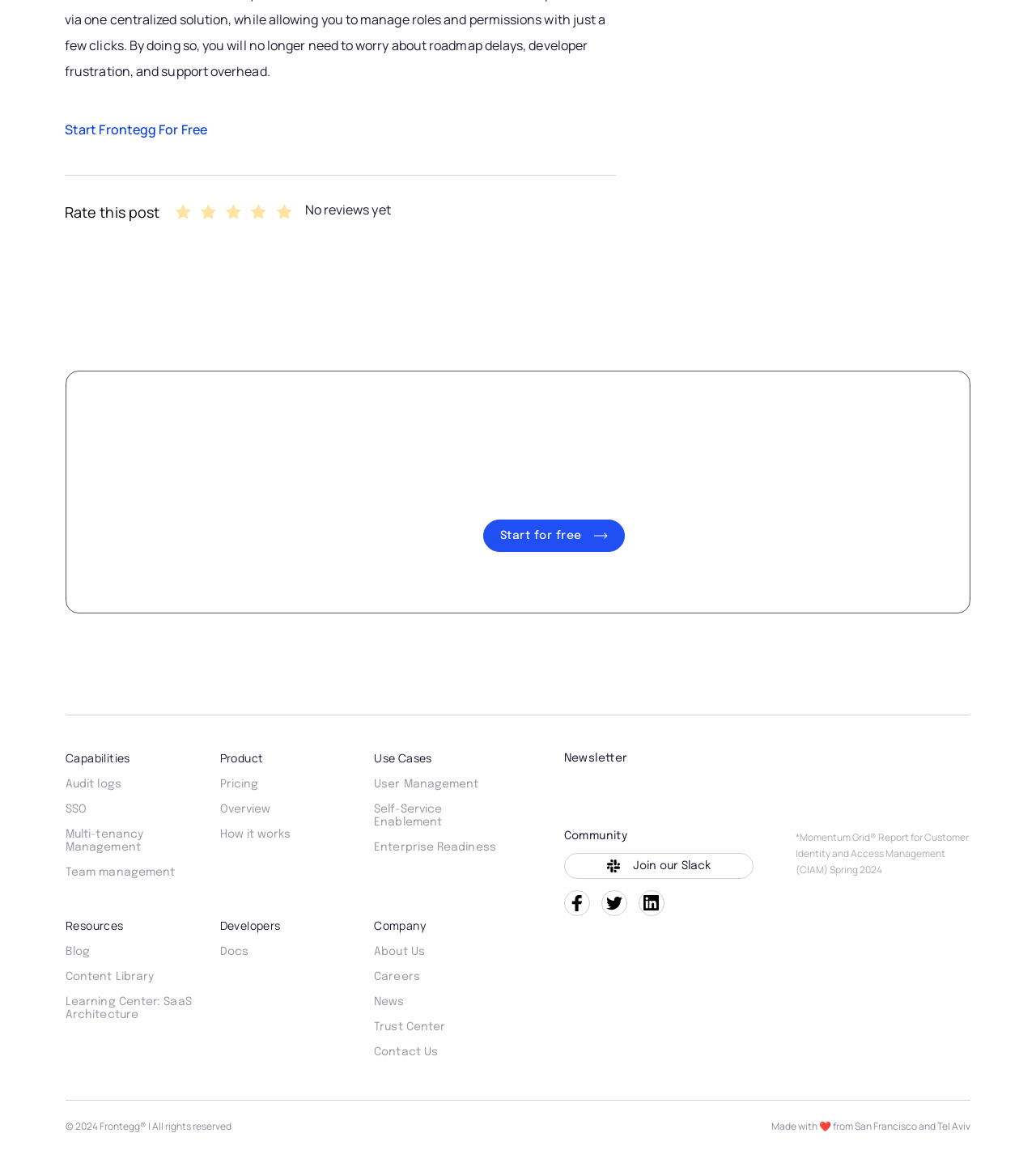What is the year of copyright mentioned on the webpage?
Please provide a comprehensive and detailed answer to the question.

The static text '© 2024 Frontegg® | All rights reserved' at the bottom of the webpage mentions the year of copyright as 2024.